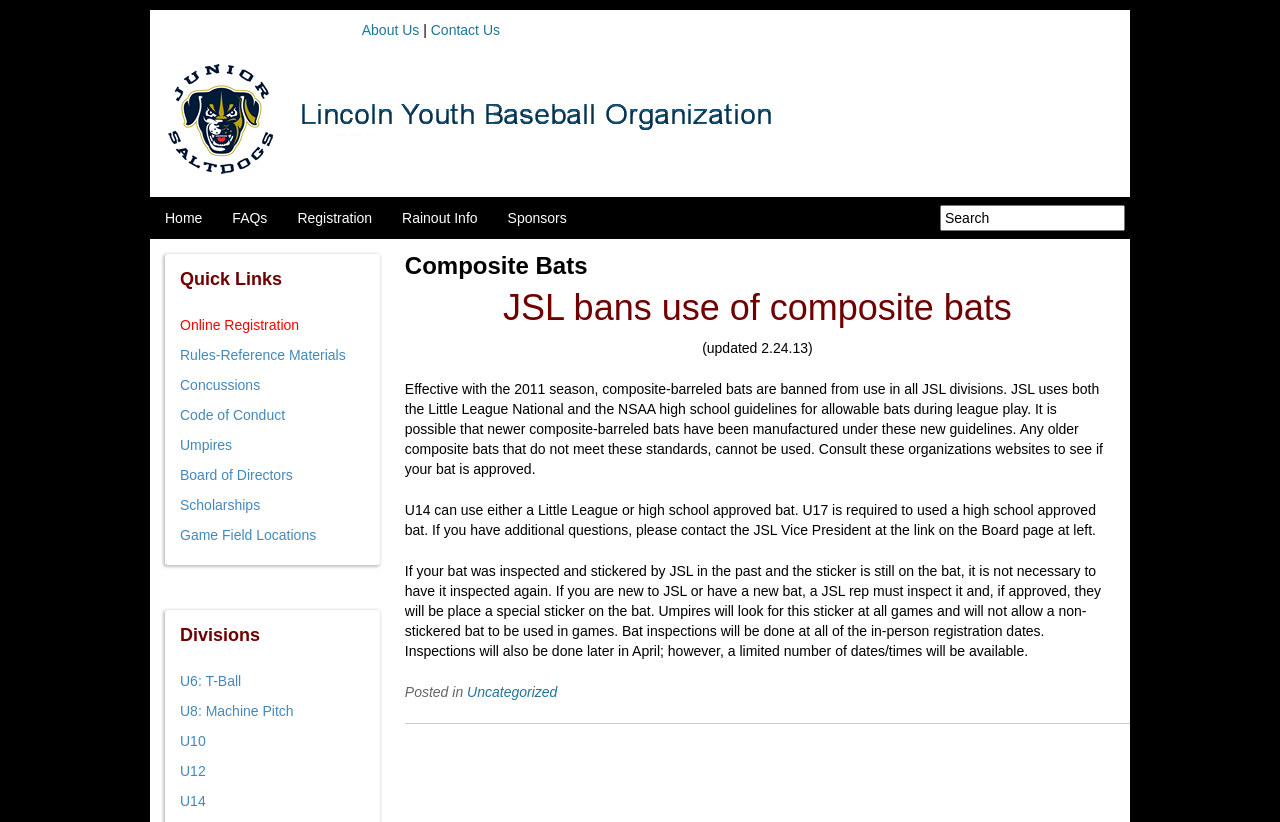What is the name of the link below 'Quick Links'?
Carefully analyze the image and provide a detailed answer to the question.

The link below 'Quick Links' is 'Online Registration', which is likely a link to a page where users can register online for something related to the Lincoln Junior Saltdogs organization.